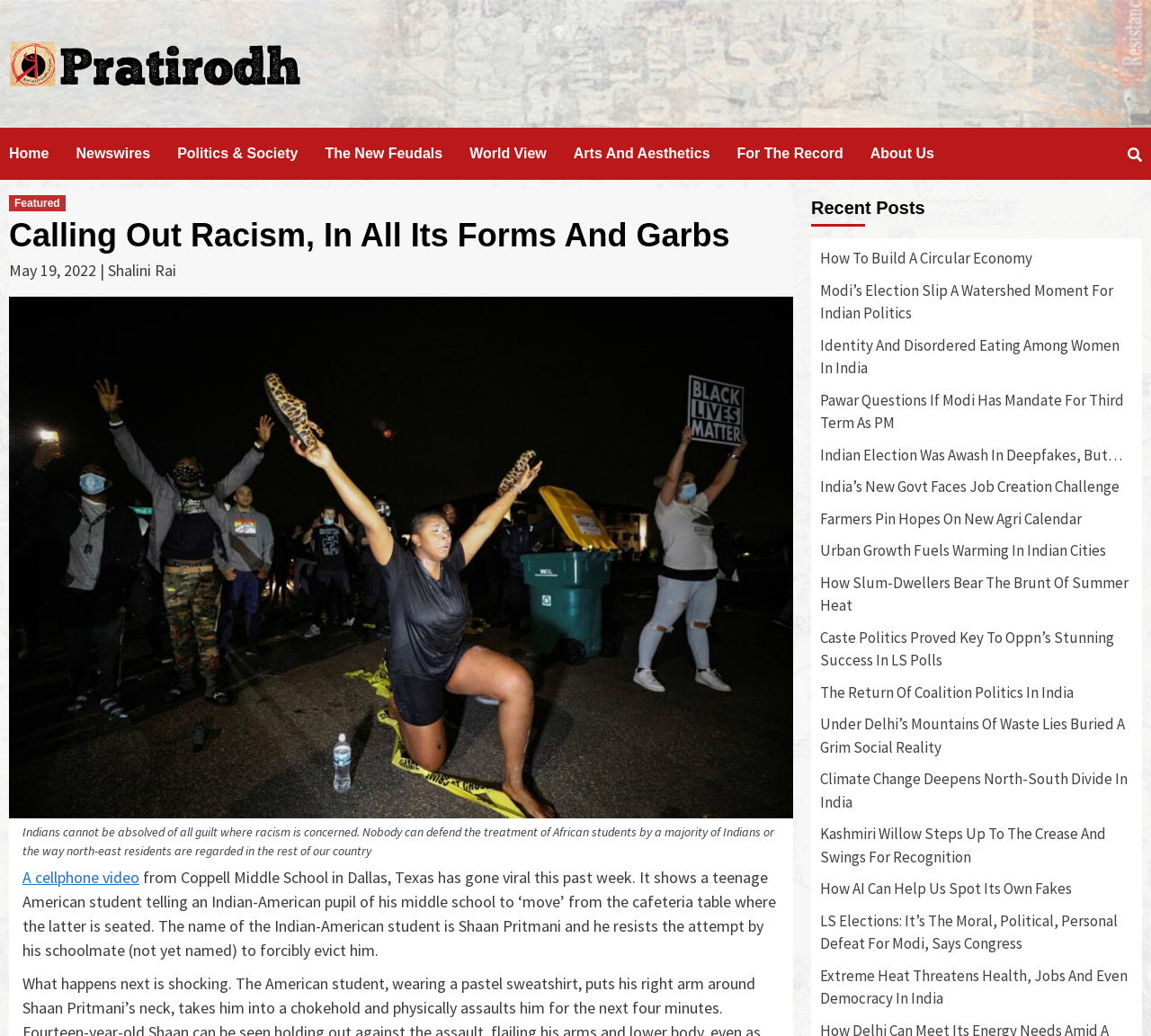How many recent posts are listed on the webpage?
Use the information from the image to give a detailed answer to the question.

The recent posts are listed in the section with the heading 'Recent Posts'. There are 15 link elements in this section, each representing a recent post.